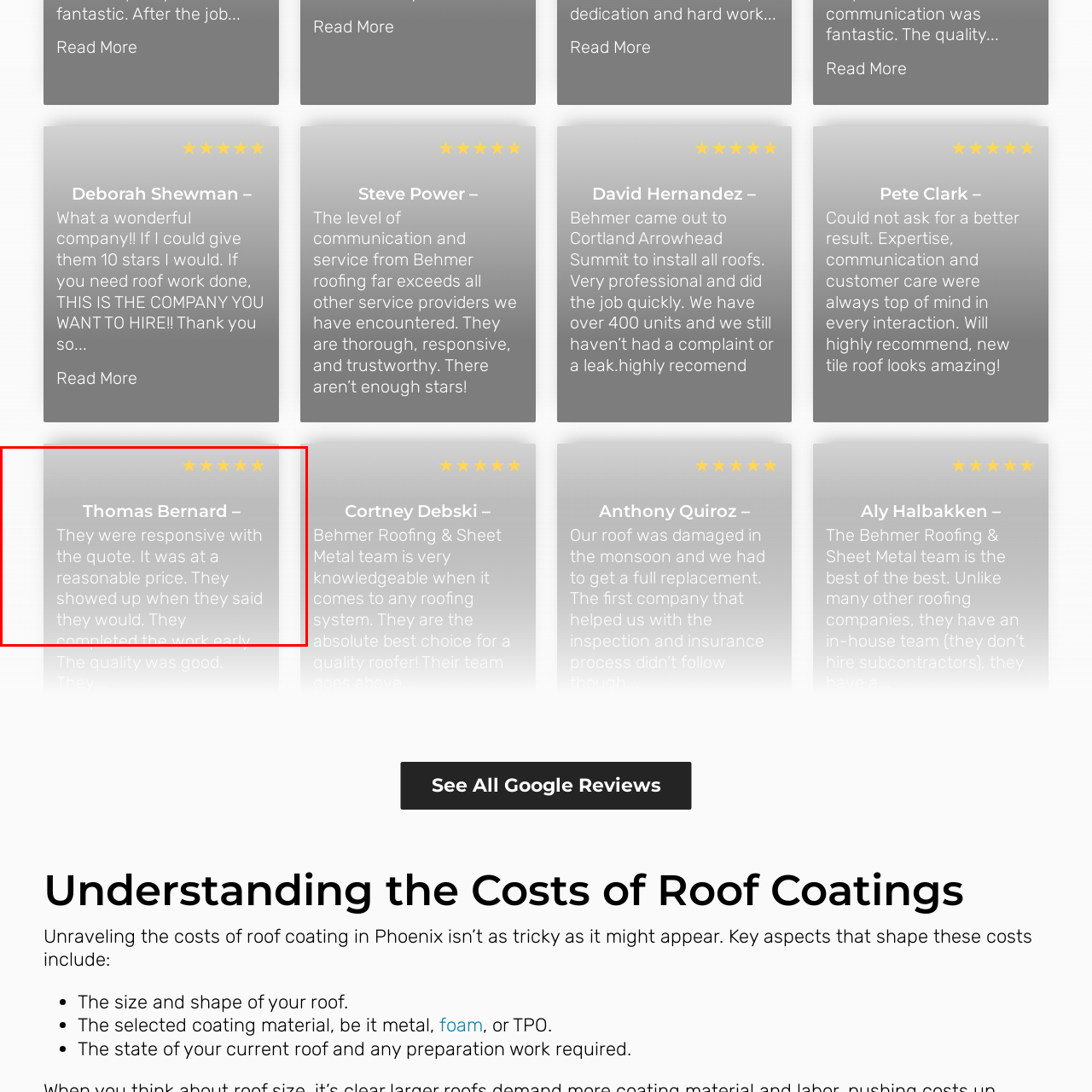Was the price of the roofing service reasonable?
Look closely at the image within the red bounding box and respond to the question with one word or a brief phrase.

Yes